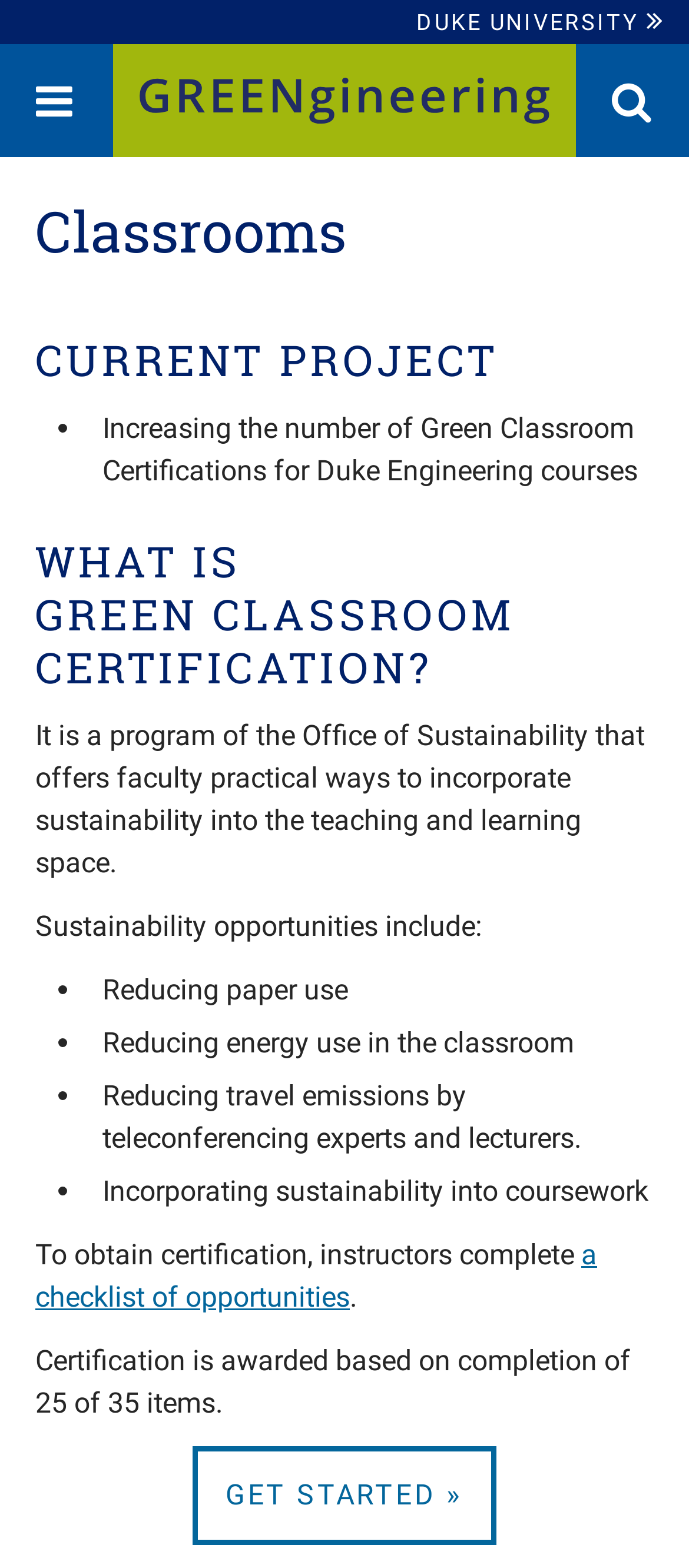Carefully examine the image and provide an in-depth answer to the question: What is one way to reduce energy use in the classroom?

The answer can be found by reading the list of sustainability opportunities, which includes reducing energy use in the classroom as one of the options.